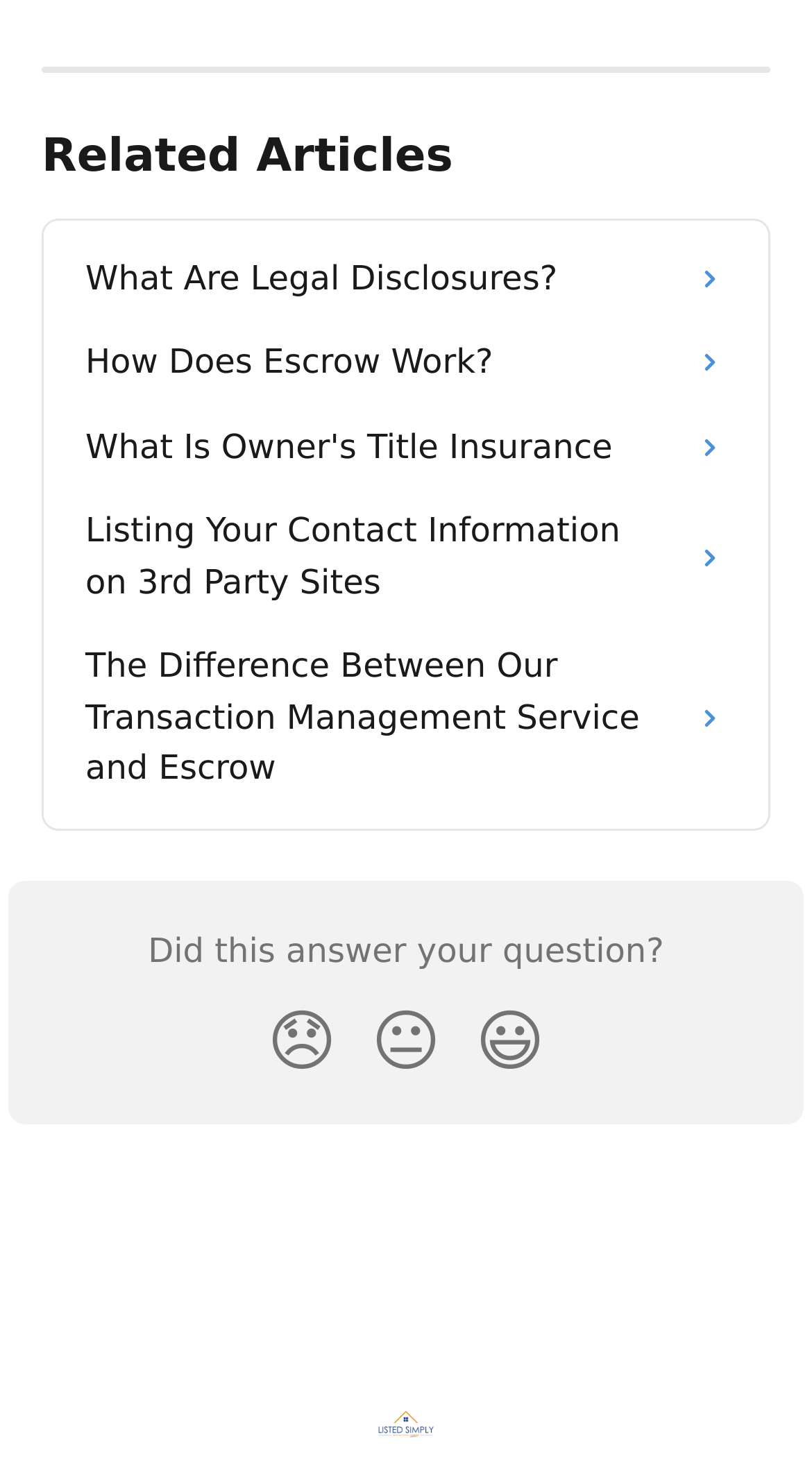Provide the bounding box coordinates of the UI element this sentence describes: "How Does Escrow Work?".

[0.074, 0.217, 0.926, 0.274]